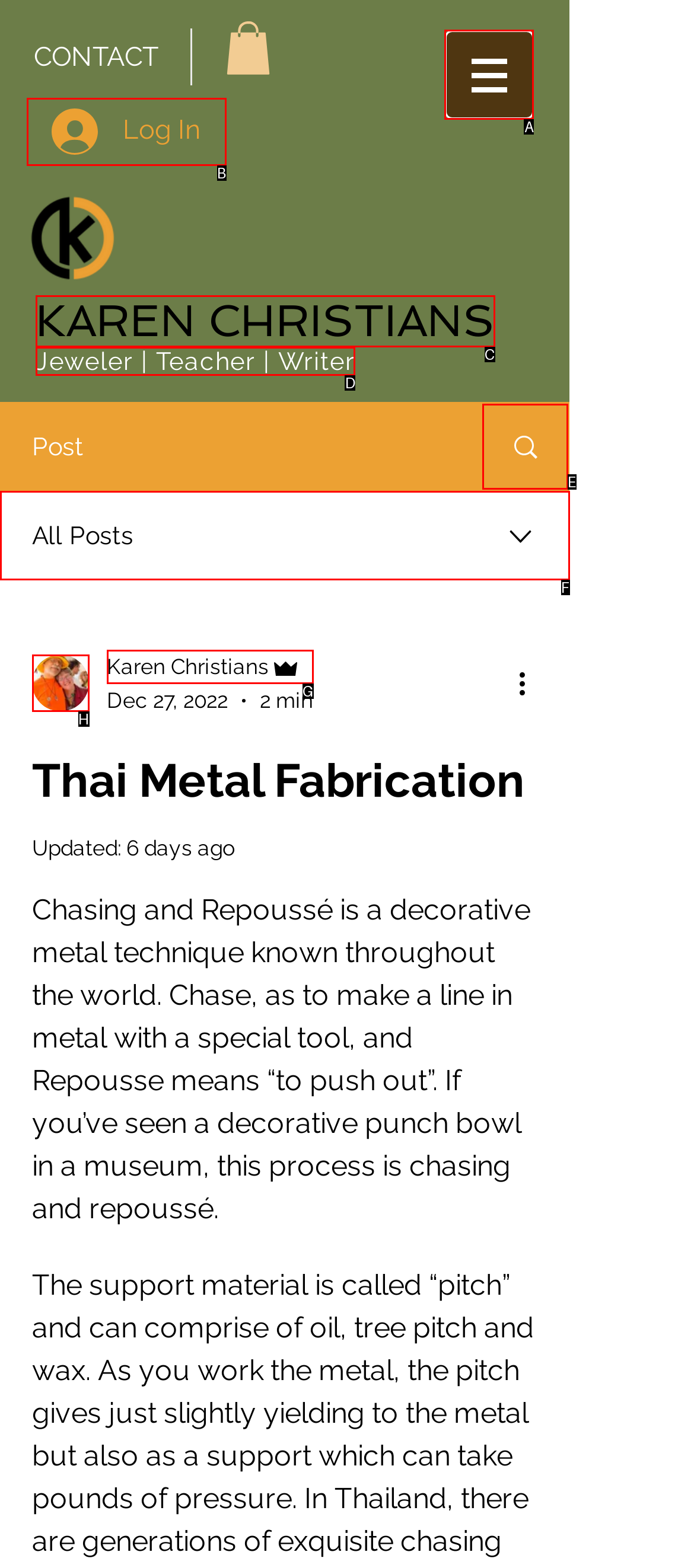Specify which element within the red bounding boxes should be clicked for this task: Explore the Site navigation Respond with the letter of the correct option.

A